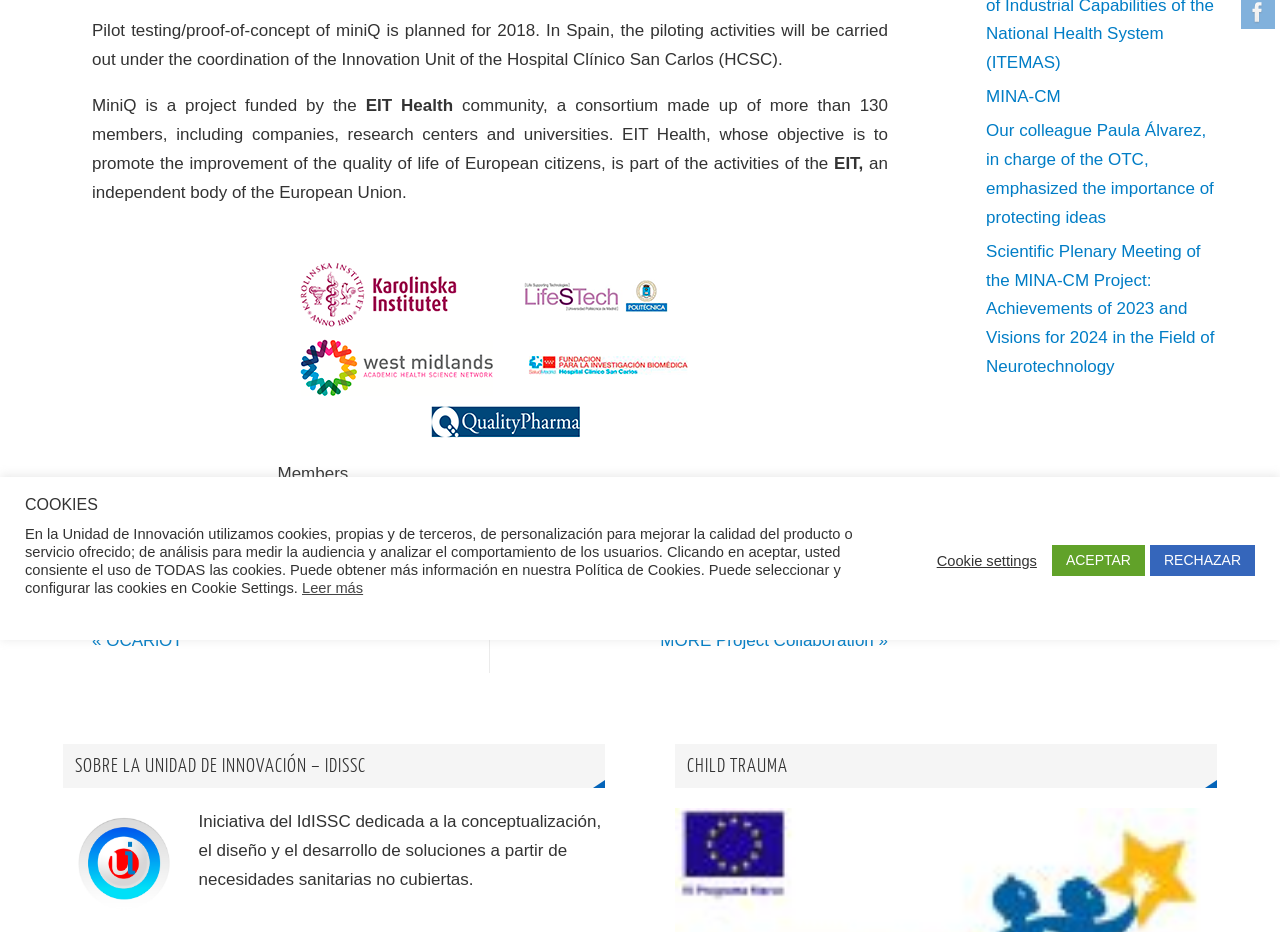Show the bounding box coordinates for the HTML element as described: "Cookie settings".

[0.732, 0.592, 0.81, 0.611]